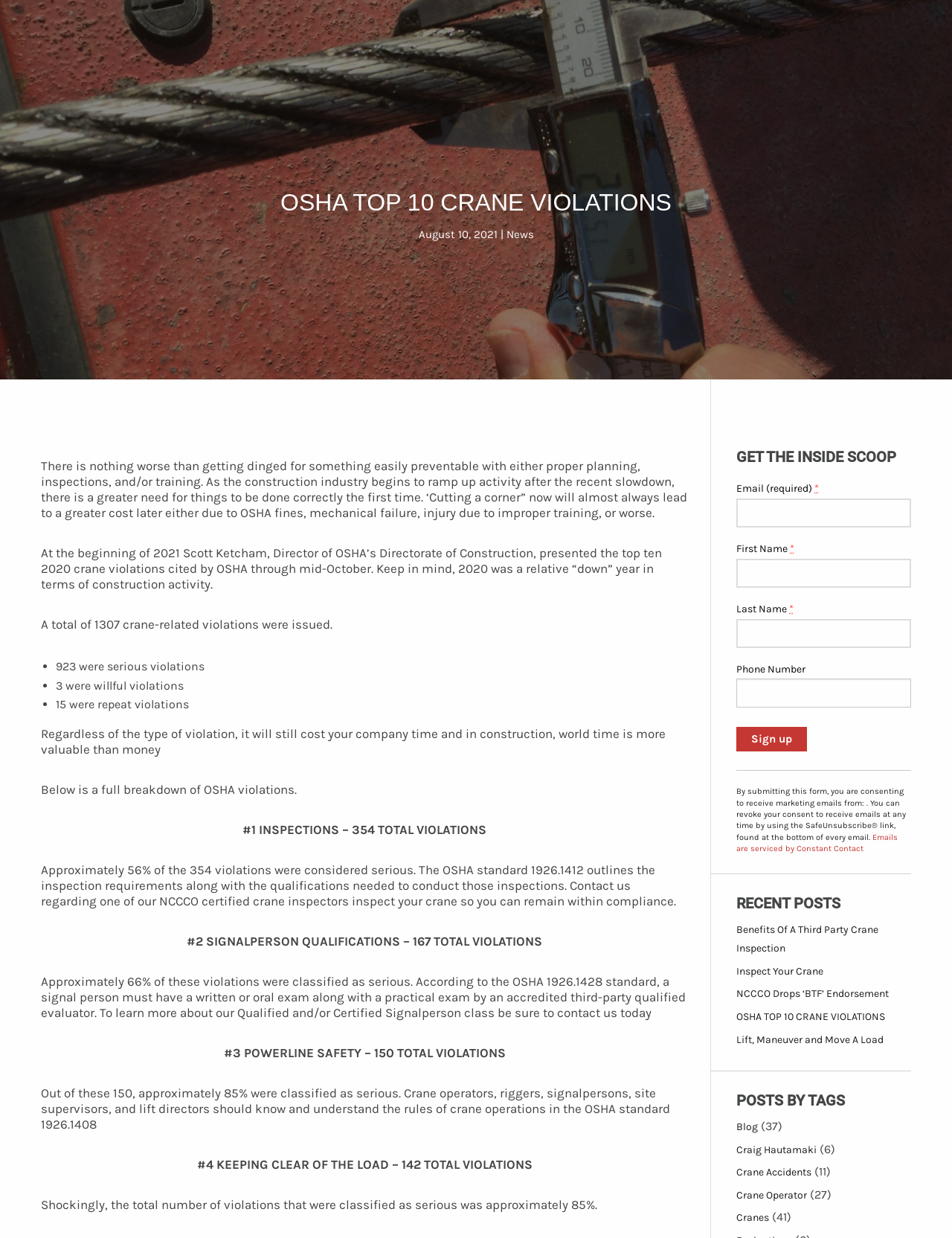Can you specify the bounding box coordinates of the area that needs to be clicked to fulfill the following instruction: "Read recent post about OSHA TOP 10 CRANE VIOLATIONS"?

[0.773, 0.816, 0.93, 0.826]